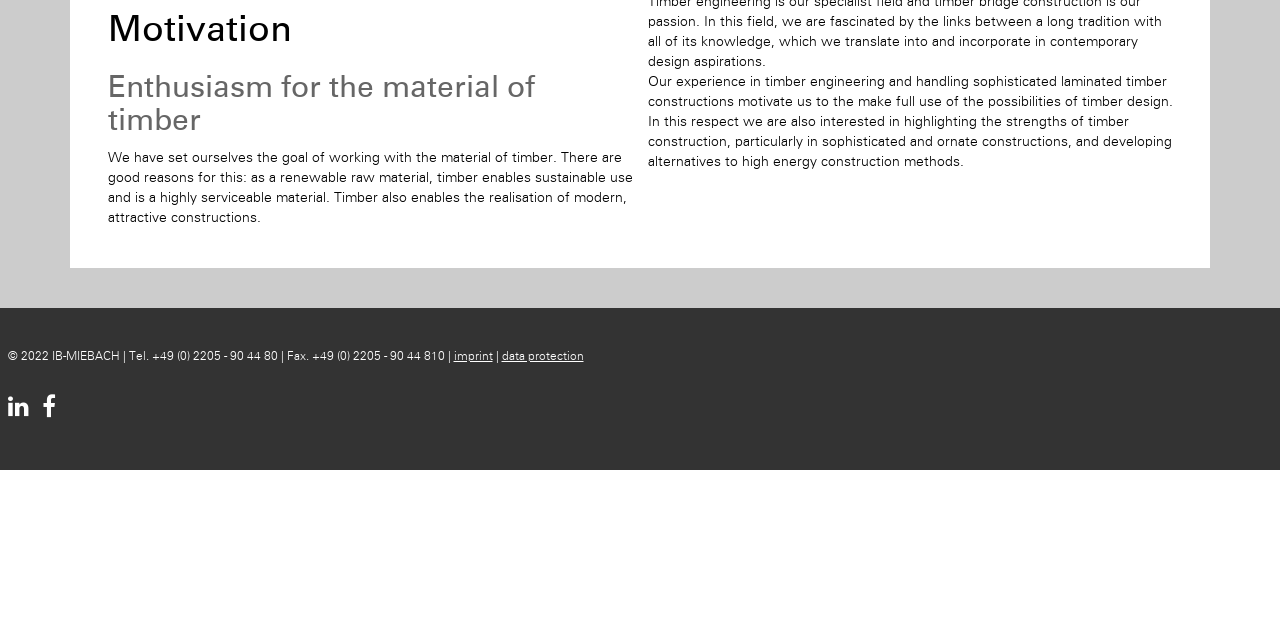Determine the bounding box coordinates for the HTML element described here: "imprint".

[0.354, 0.547, 0.385, 0.566]